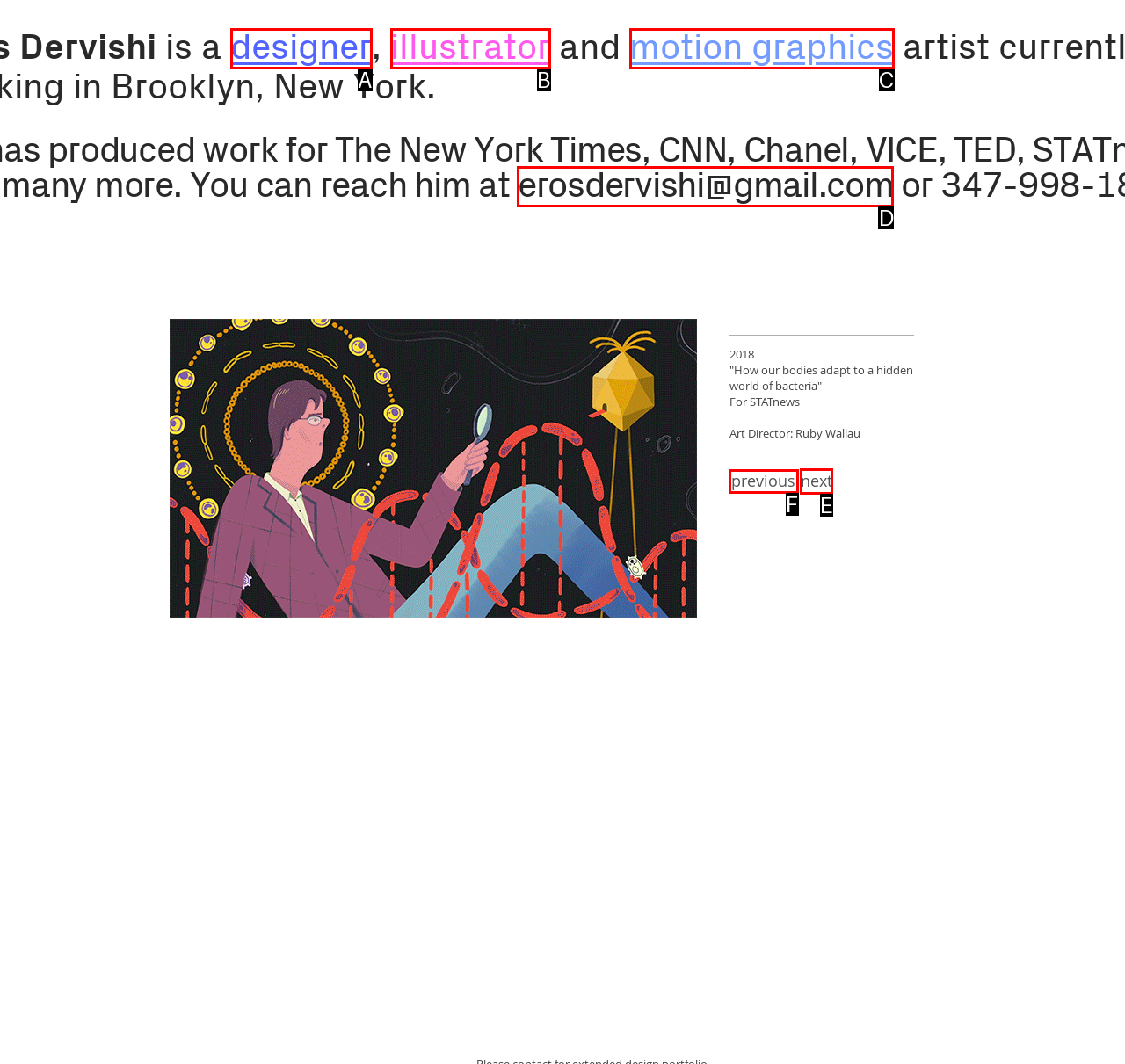Please identify the UI element that matches the description: motion graphics
Respond with the letter of the correct option.

C